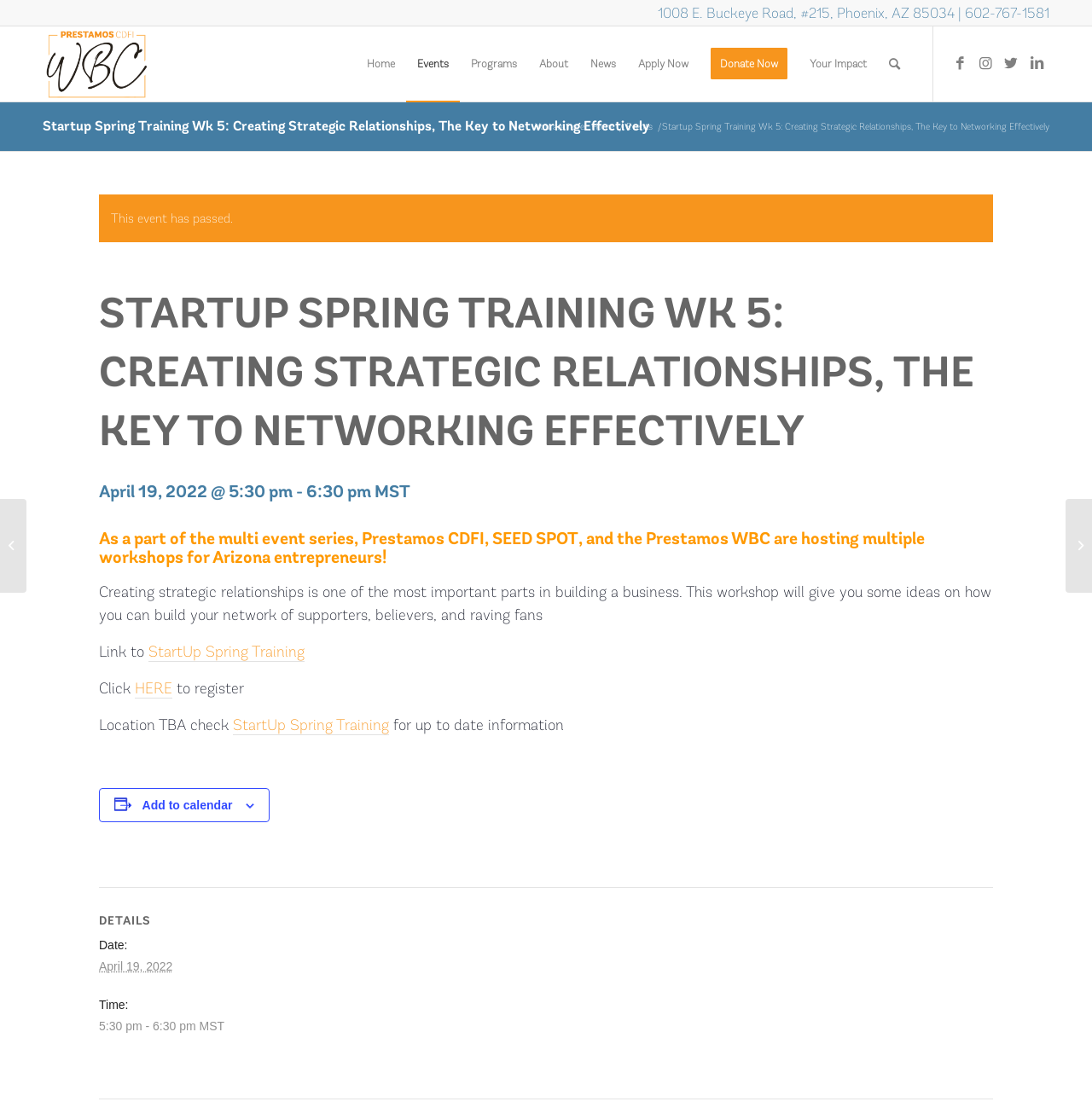How can I register for the event?
Please provide a single word or phrase in response based on the screenshot.

Click HERE